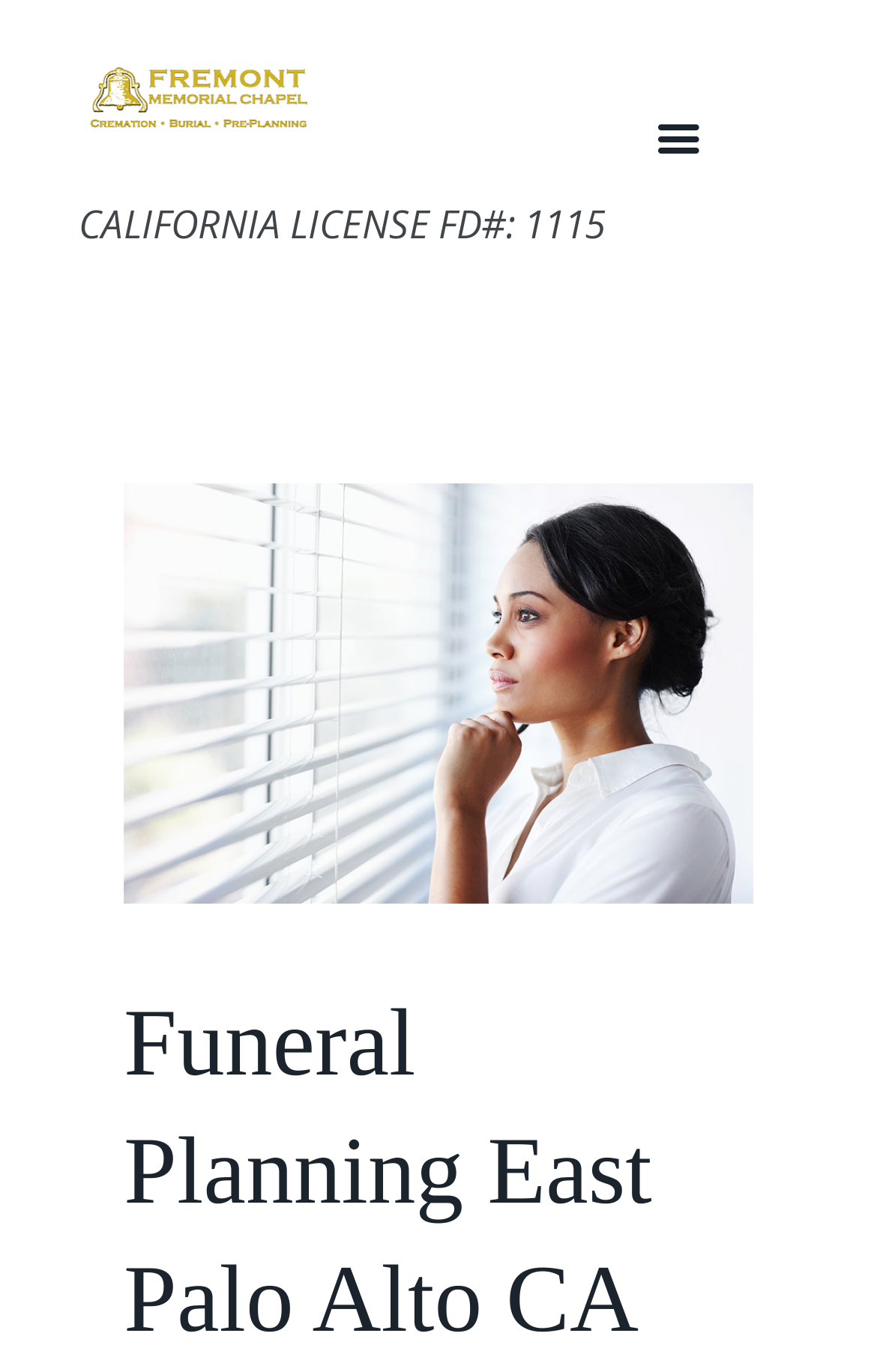Your task is to find and give the main heading text of the webpage.

Funeral Planning East Palo Alto CA